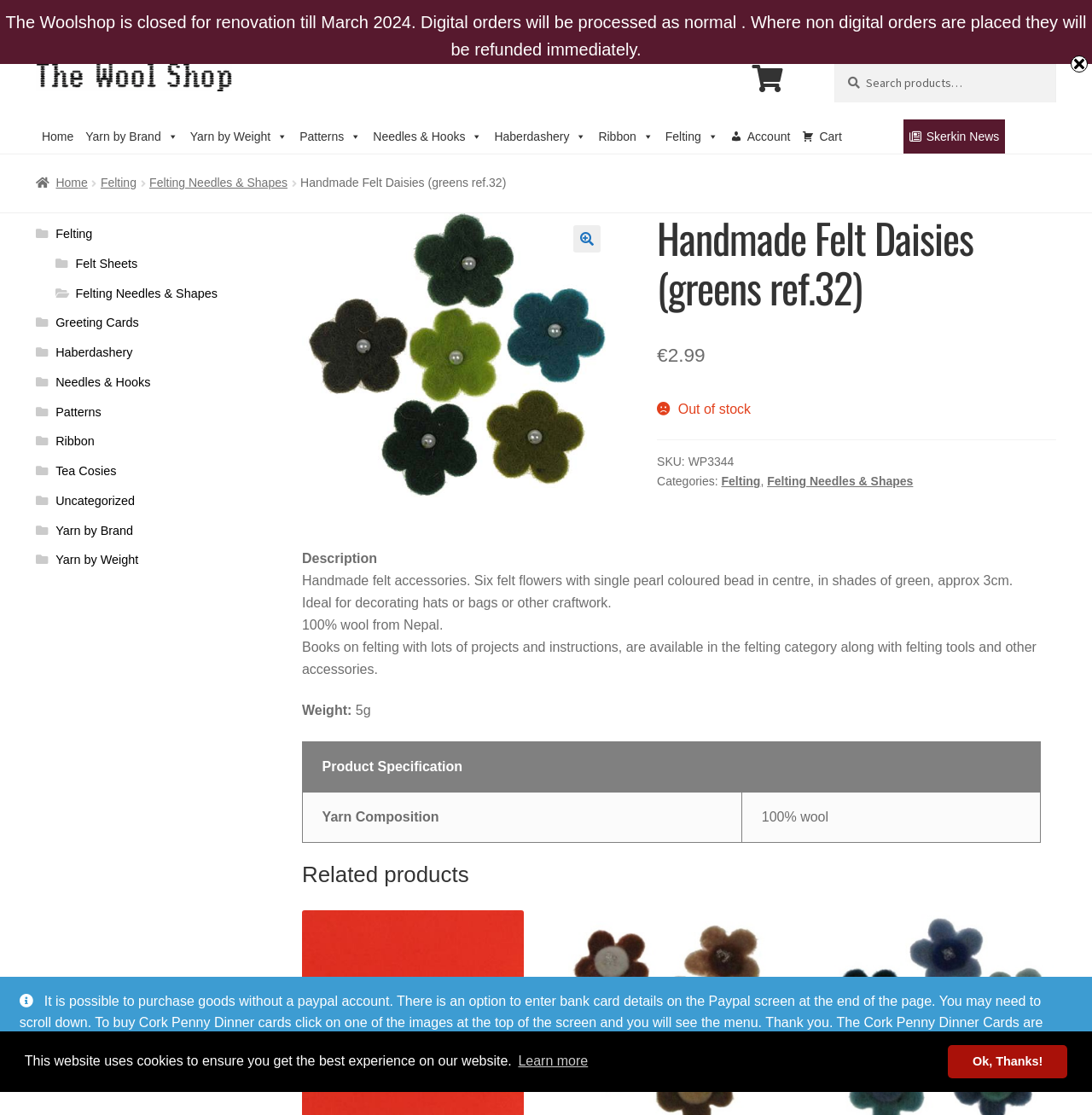Consider the image and give a detailed and elaborate answer to the question: 
What is the material of the Handmade Felt Daisies?

I found the material of the Handmade Felt Daisies by reading the product description, which says '100% wool from Nepal'.